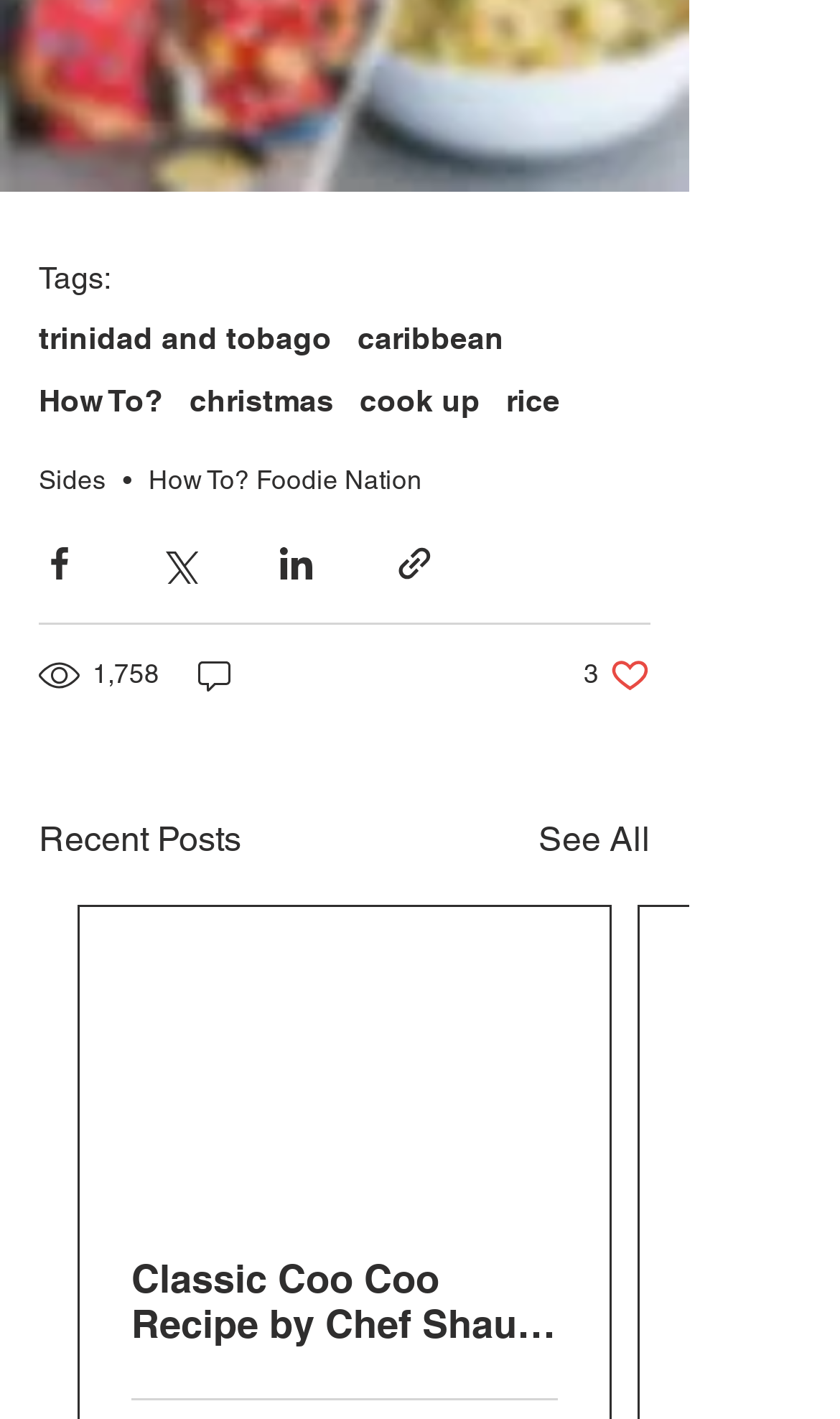Locate the UI element described as follows: "How To? Foodie Nation". Return the bounding box coordinates as four float numbers between 0 and 1 in the order [left, top, right, bottom].

[0.177, 0.327, 0.503, 0.349]